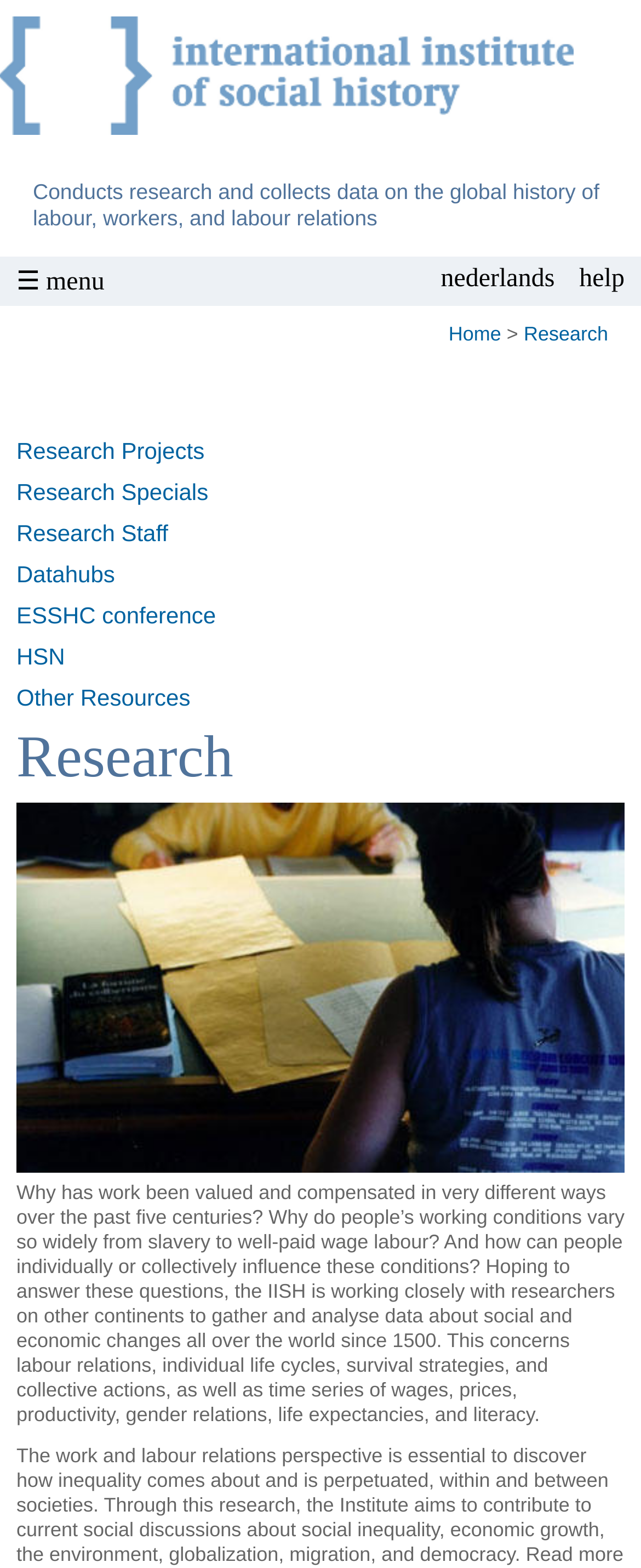Describe the entire webpage, focusing on both content and design.

The webpage is about the research conducted by the International Institute of Social History (IISH) on the global history of labor, workers, and labor relations. At the top left corner, there is a link to skip to the main content. Next to it, there is a link with no text, possibly an icon. Below these links, there is a group of elements, including a heading that describes the IISH's research focus.

On the top right corner, there is a menu icon labeled "☰ menu". Nearby, there are links to "help" and "nederlands". Below these links, there is a heading "You are here" followed by a breadcrumb navigation menu with links to "Home" and "Research".

The main content of the page is divided into two sections. The first section lists various research-related links, including "Research Projects", "Research Specials", "Research Staff", "Datahubs", "ESSHC conference", "HSN", and "Other Resources". These links are arranged vertically, starting from the top left corner.

The second section is a long paragraph of text that explains the research focus of the IISH. It discusses how work has been valued and compensated differently over the past five centuries, and how people's working conditions vary widely. The text also describes the IISH's research approach, which involves gathering and analyzing data about social and economic changes worldwide since 1500.